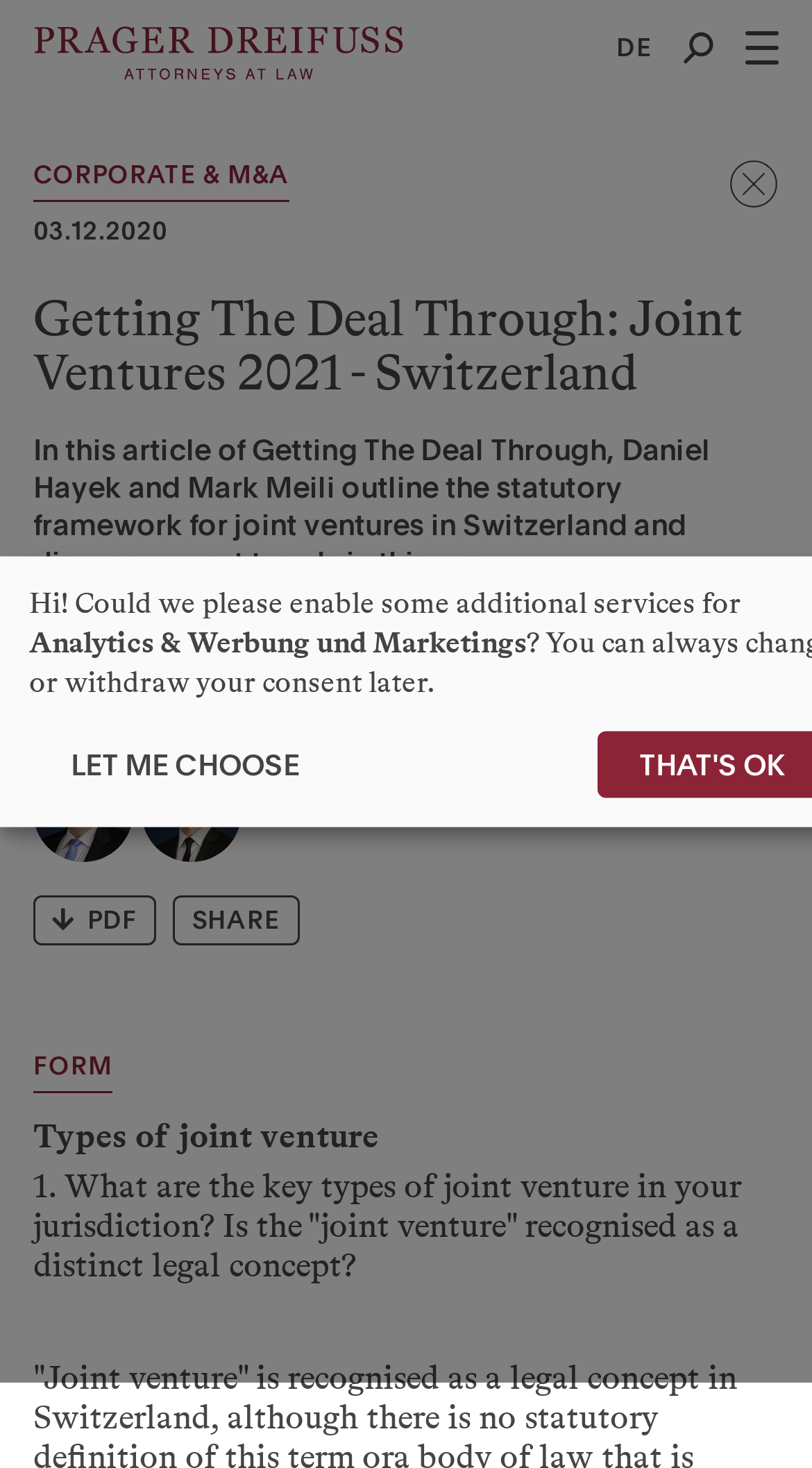What is the language of the webpage?
Look at the screenshot and provide an in-depth answer.

I inferred this from the 'DE' link and the 'Deutsch' text, which suggests that the webpage is in German.